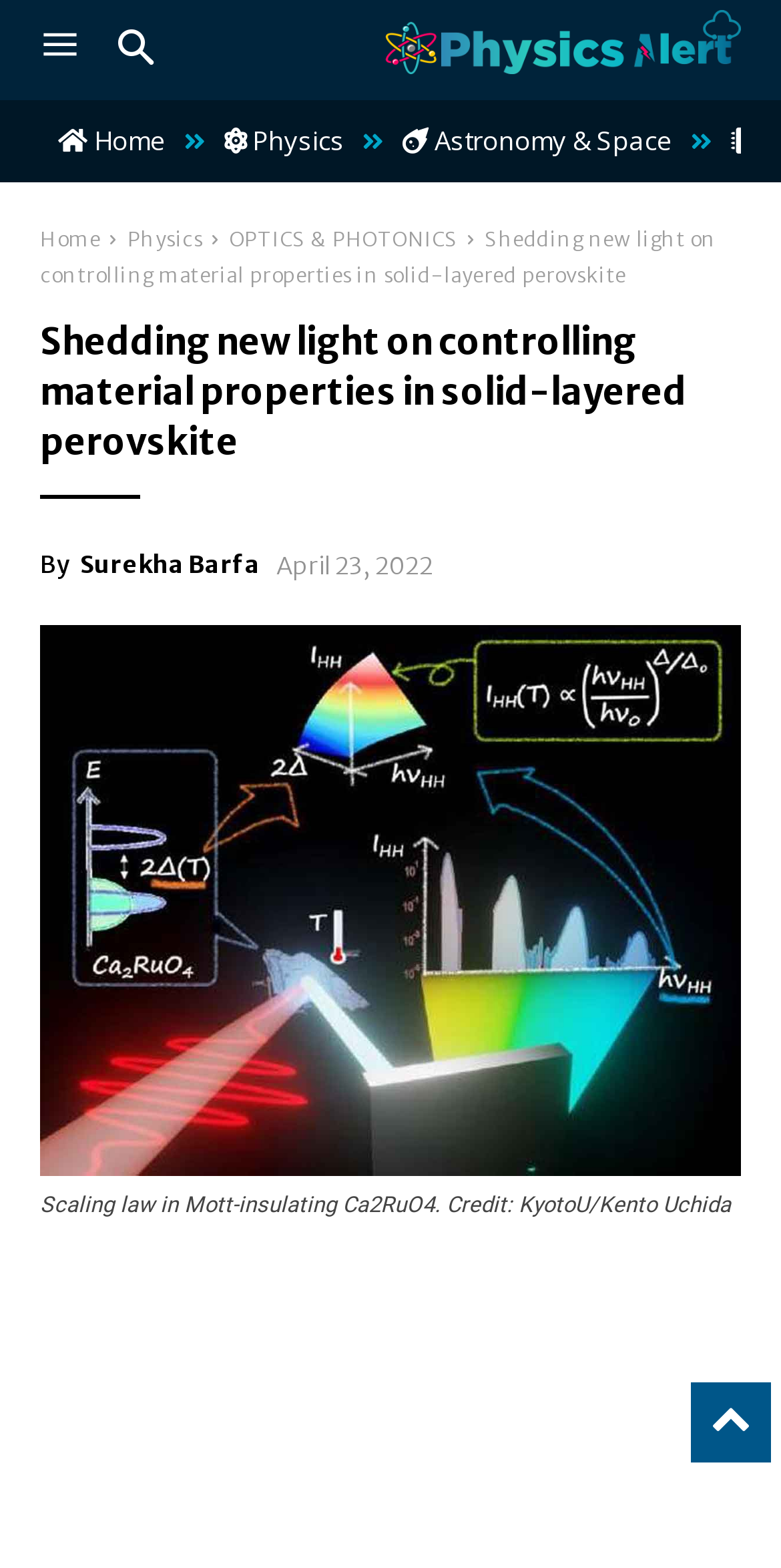Determine the bounding box coordinates for the HTML element described here: "Astronomy & Space".

[0.492, 0.064, 0.885, 0.116]